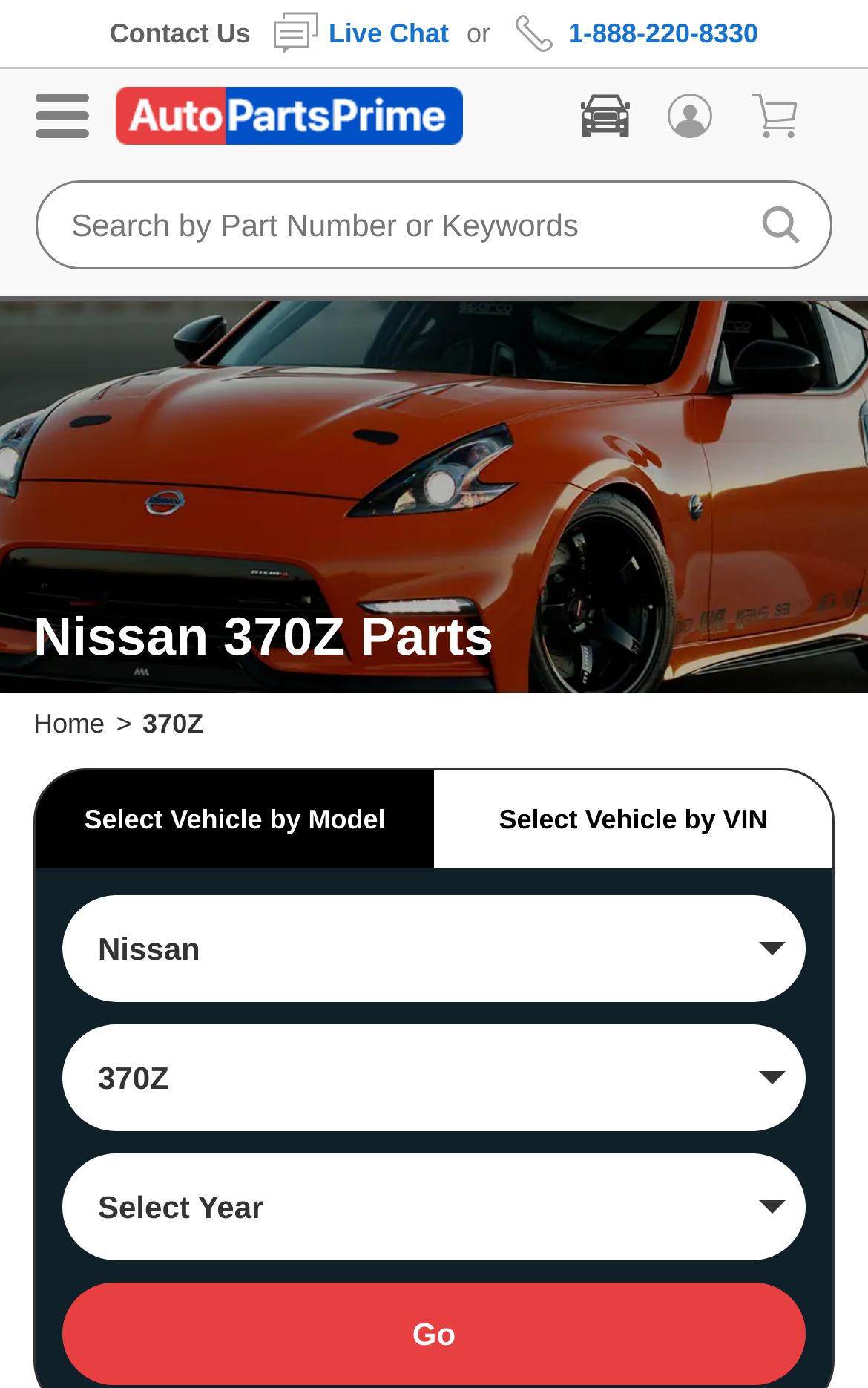Using the provided element description "Live Chat", determine the bounding box coordinates of the UI element.

[0.309, 0.005, 0.517, 0.043]